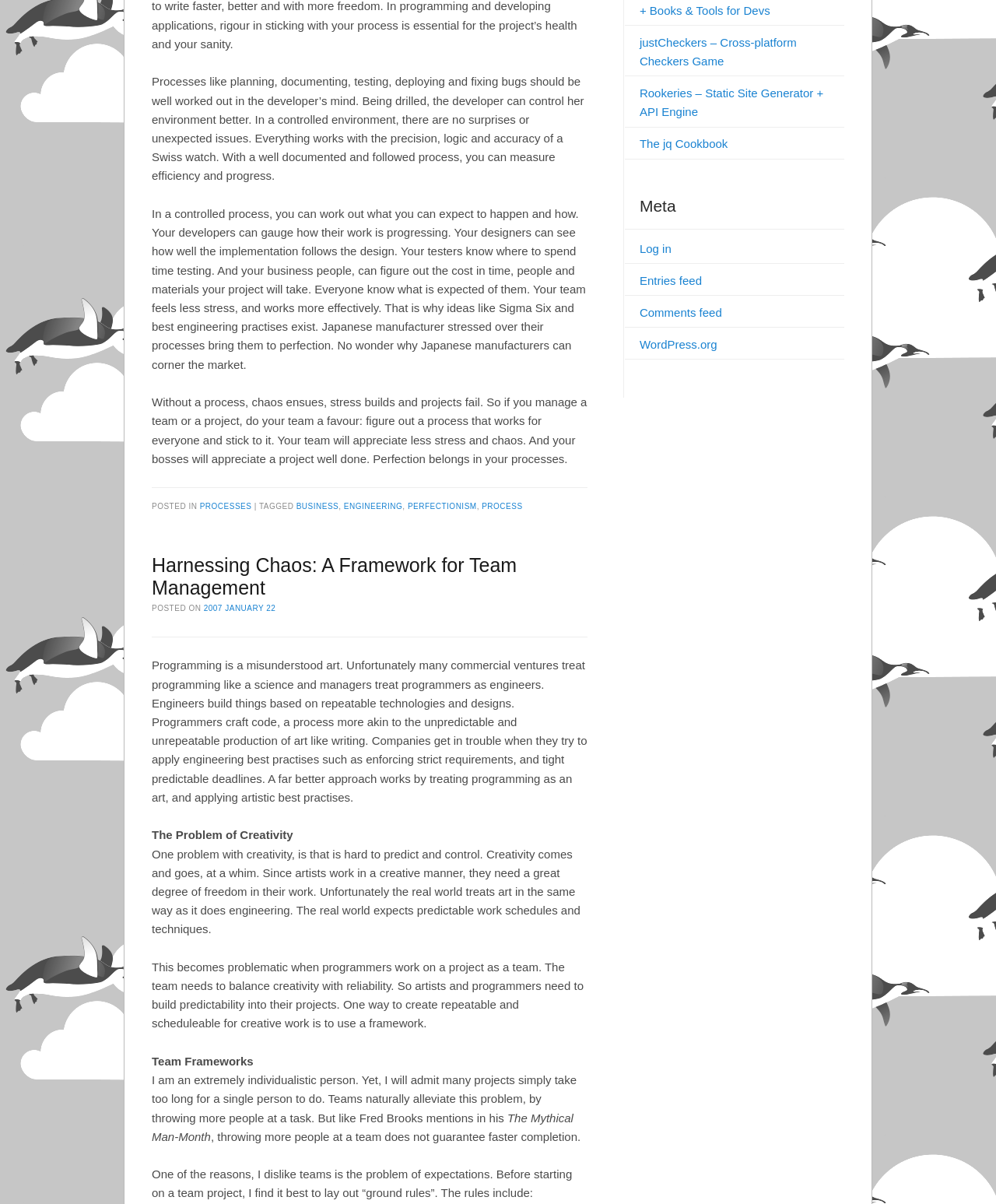Bounding box coordinates are specified in the format (top-left x, top-left y, bottom-right x, bottom-right y). All values are floating point numbers bounded between 0 and 1. Please provide the bounding box coordinate of the region this sentence describes: Processes

[0.201, 0.417, 0.253, 0.424]